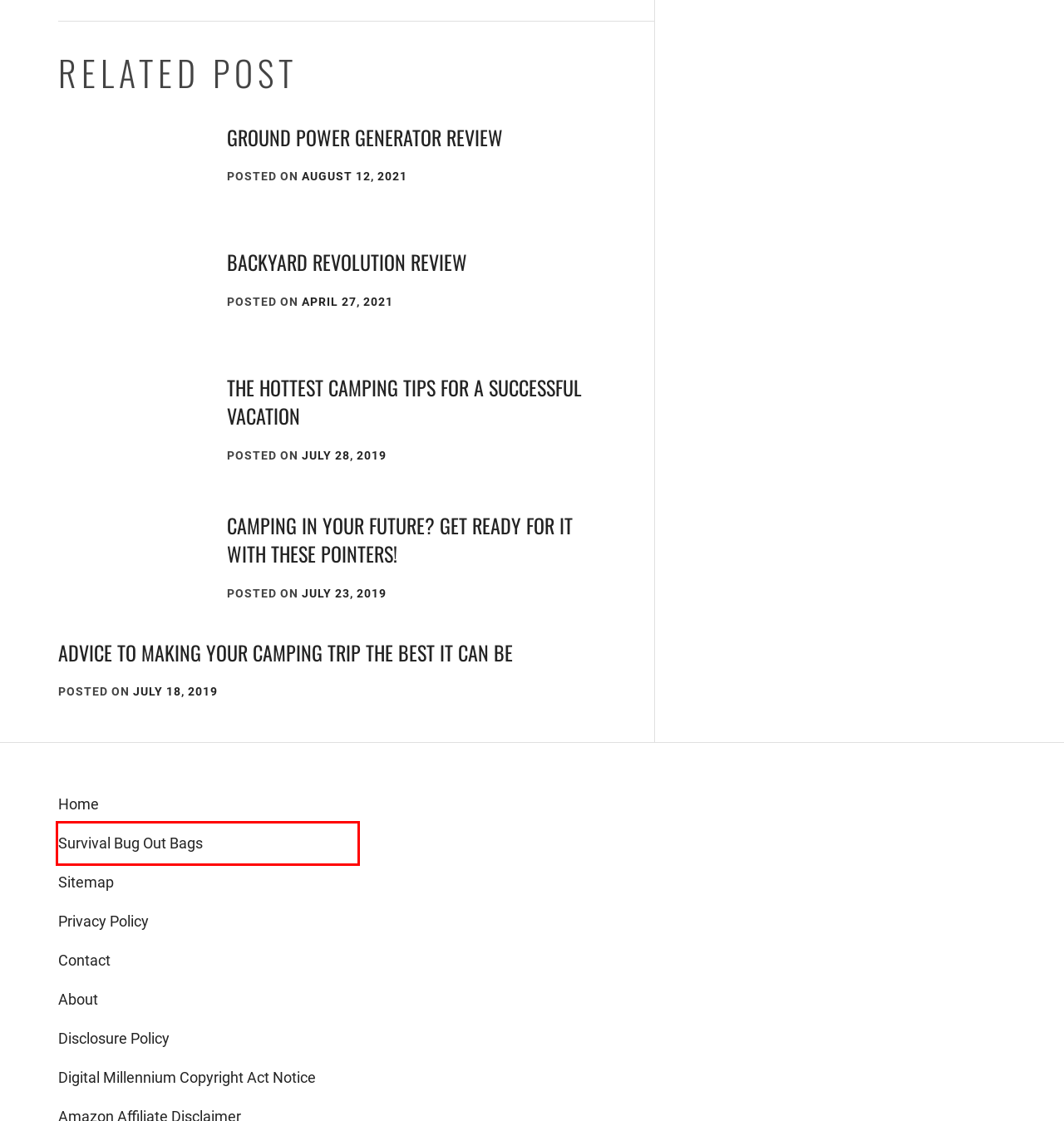Examine the screenshot of a webpage with a red bounding box around a UI element. Select the most accurate webpage description that corresponds to the new page after clicking the highlighted element. Here are the choices:
A. April 27, 2021 - Survival Techniques
B. July 18, 2019 - Survival Techniques
C. Privacy Policy - Survival Techniques
D. July 23, 2019 - Survival Techniques
E. August 12, 2021 - Survival Techniques
F. July 28, 2019 - Survival Techniques
G. Digital Millennium Copyright Act Notice - Survival Techniques
H. Survival eStore

H